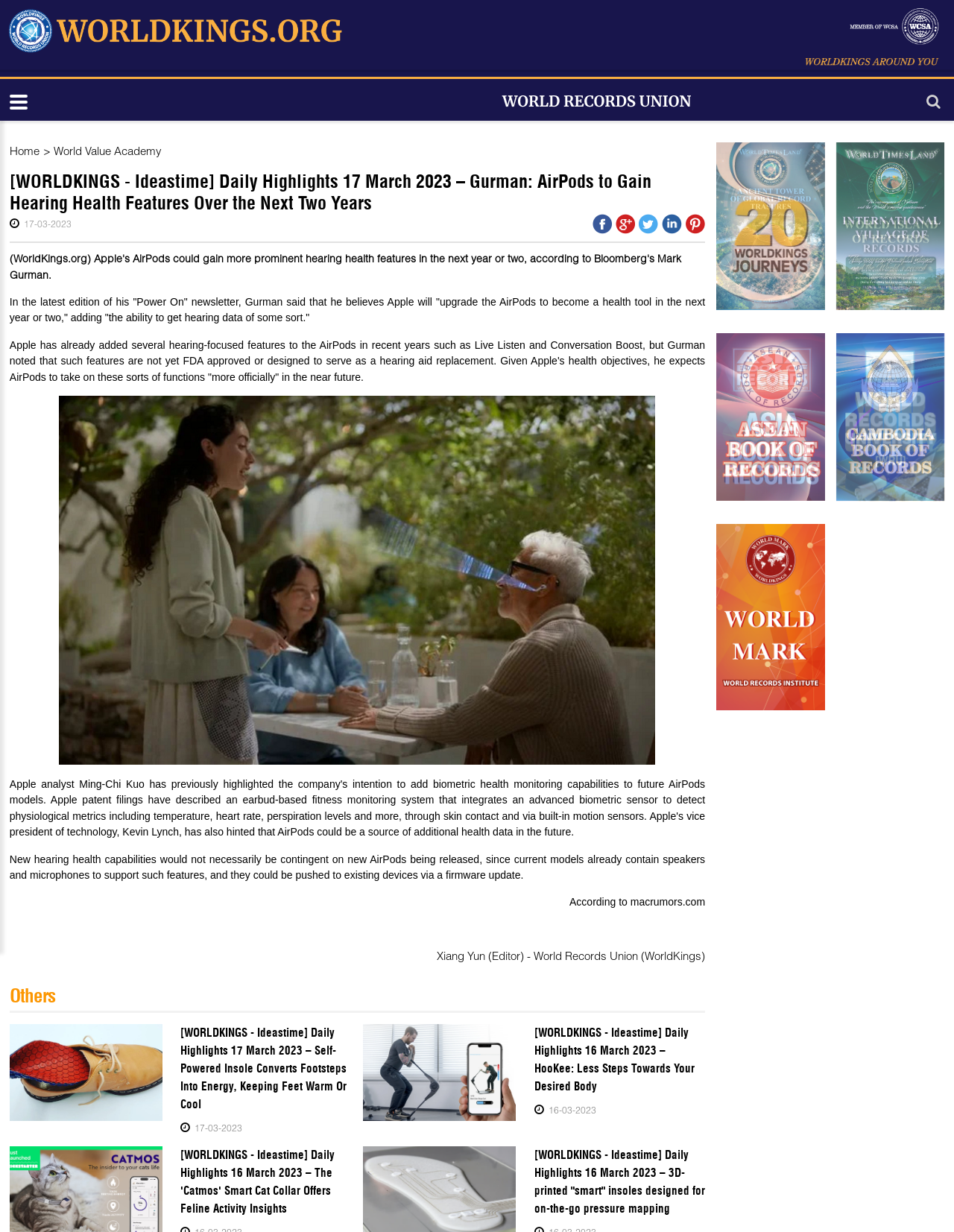What is the topic of the news article?
Please give a detailed and thorough answer to the question, covering all relevant points.

The topic of the news article can be inferred from the heading section of the webpage, which mentions 'Gurman: AirPods to Gain Hearing Health Features Over the Next Two Years'. This suggests that the article is about Apple's plans to add hearing health features to their AirPods.